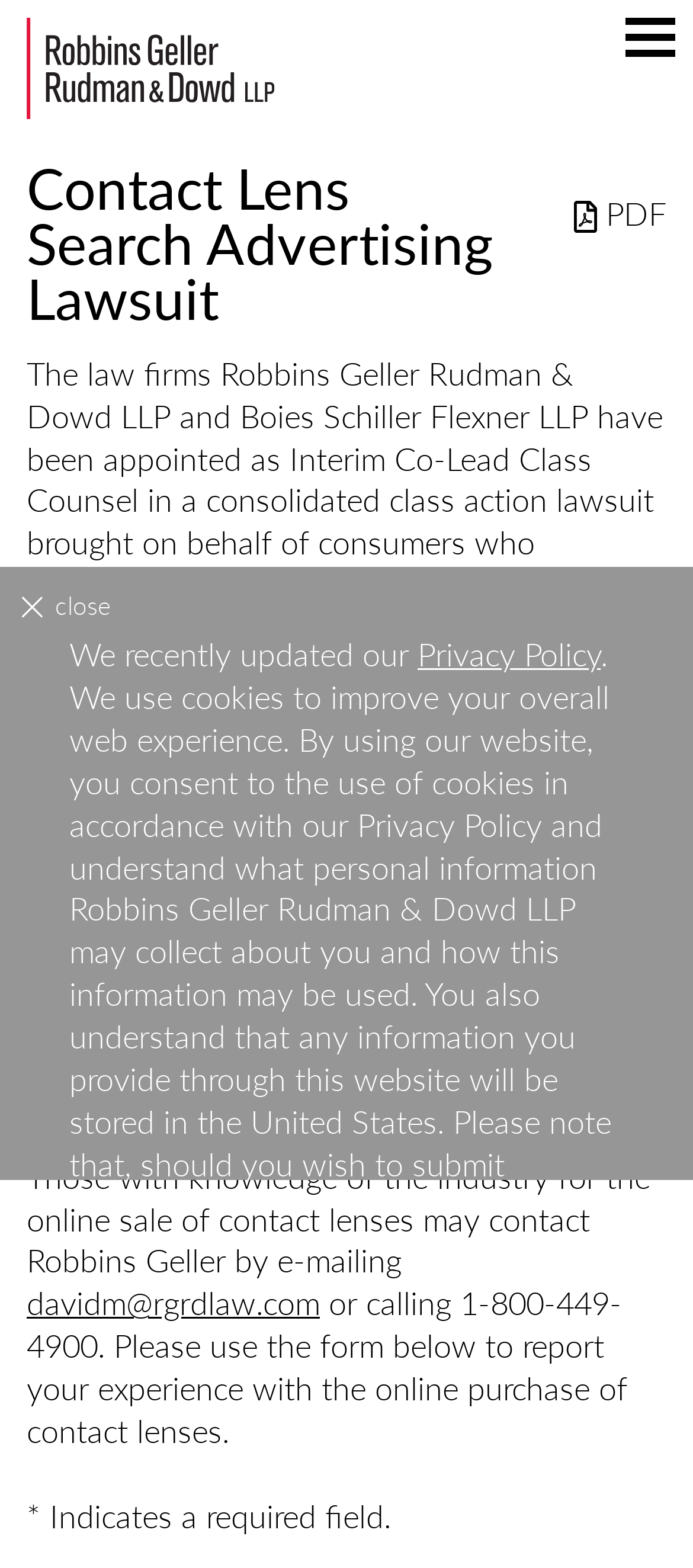Describe every aspect of the webpage in a detailed manner.

The webpage is about a class action lawsuit related to contact lens search advertising. At the top of the page, there is a notification about the website's privacy policy, which can be closed by clicking the "× close" button. Below this notification, there is a link to the law firm "Robbins Geller Rudman & Dowd LLP" accompanied by their logo.

The main content of the page is divided into sections. The first section has a heading "Contact Lens Search Advertising Lawsuit" and provides an overview of the lawsuit, stating that the law firms Robbins Geller Rudman & Dowd LLP and Boies Schiller Flexner LLP have been appointed as Interim Co-Lead Class Counsel. This section also mentions the case number and the allegations against 1-800 Contacts and other online contact lens retailers.

Below this section, there is a paragraph describing the investigation and its findings, followed by a call to action for those with knowledge of the industry to contact Robbins Geller. There is also a link to email and a phone number to contact the law firm.

Further down the page, there is a form to report one's experience with the online purchase of contact lenses. The form has required fields, which are indicated by an asterisk. At the very bottom of the page, there is a link to the "Main Menu".

On the top-right corner of the page, there is a link to a PDF file.